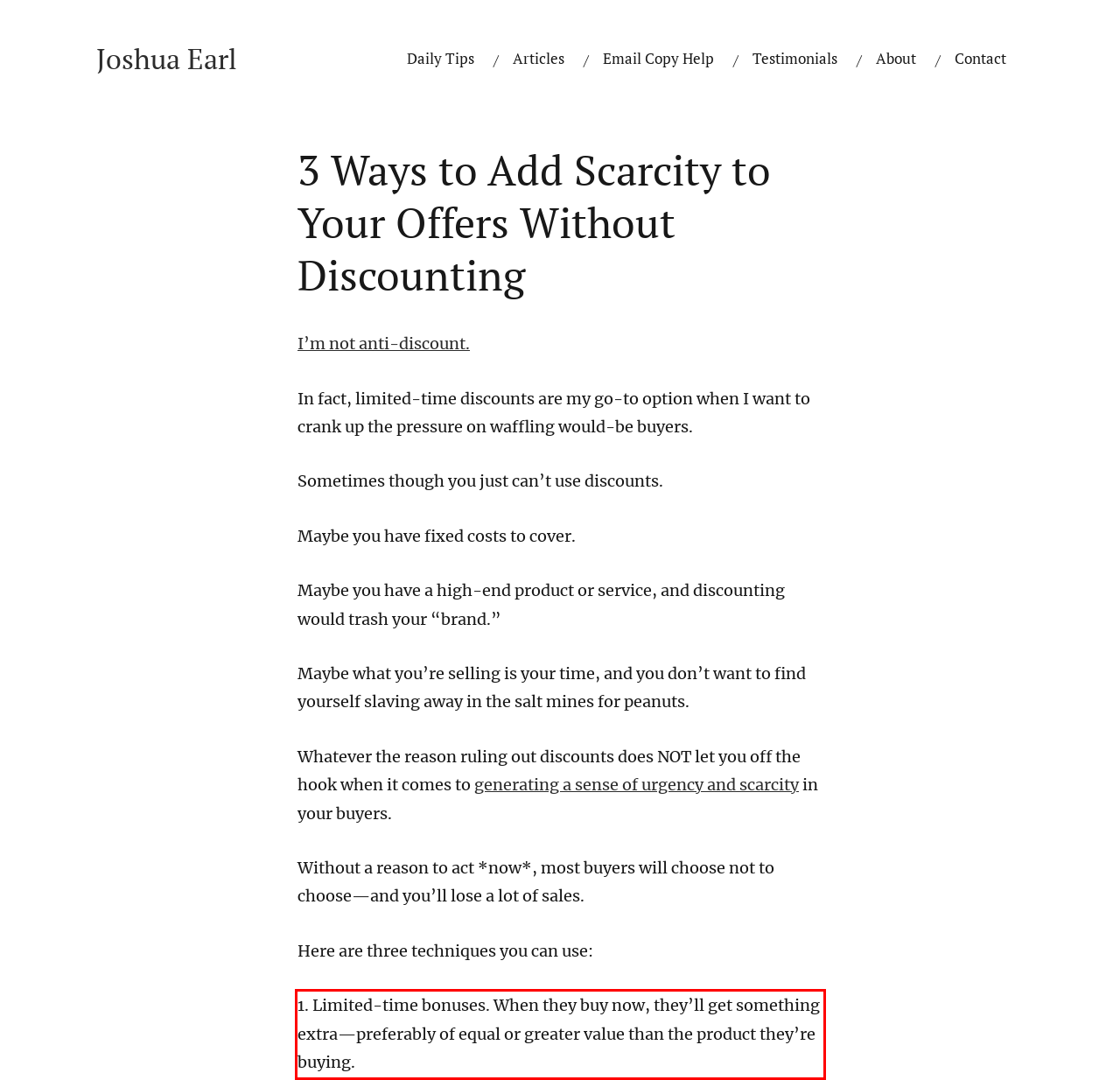Analyze the screenshot of the webpage and extract the text from the UI element that is inside the red bounding box.

1. Limited-time bonuses. When they buy now, they’ll get something extra—preferably of equal or greater value than the product they’re buying.